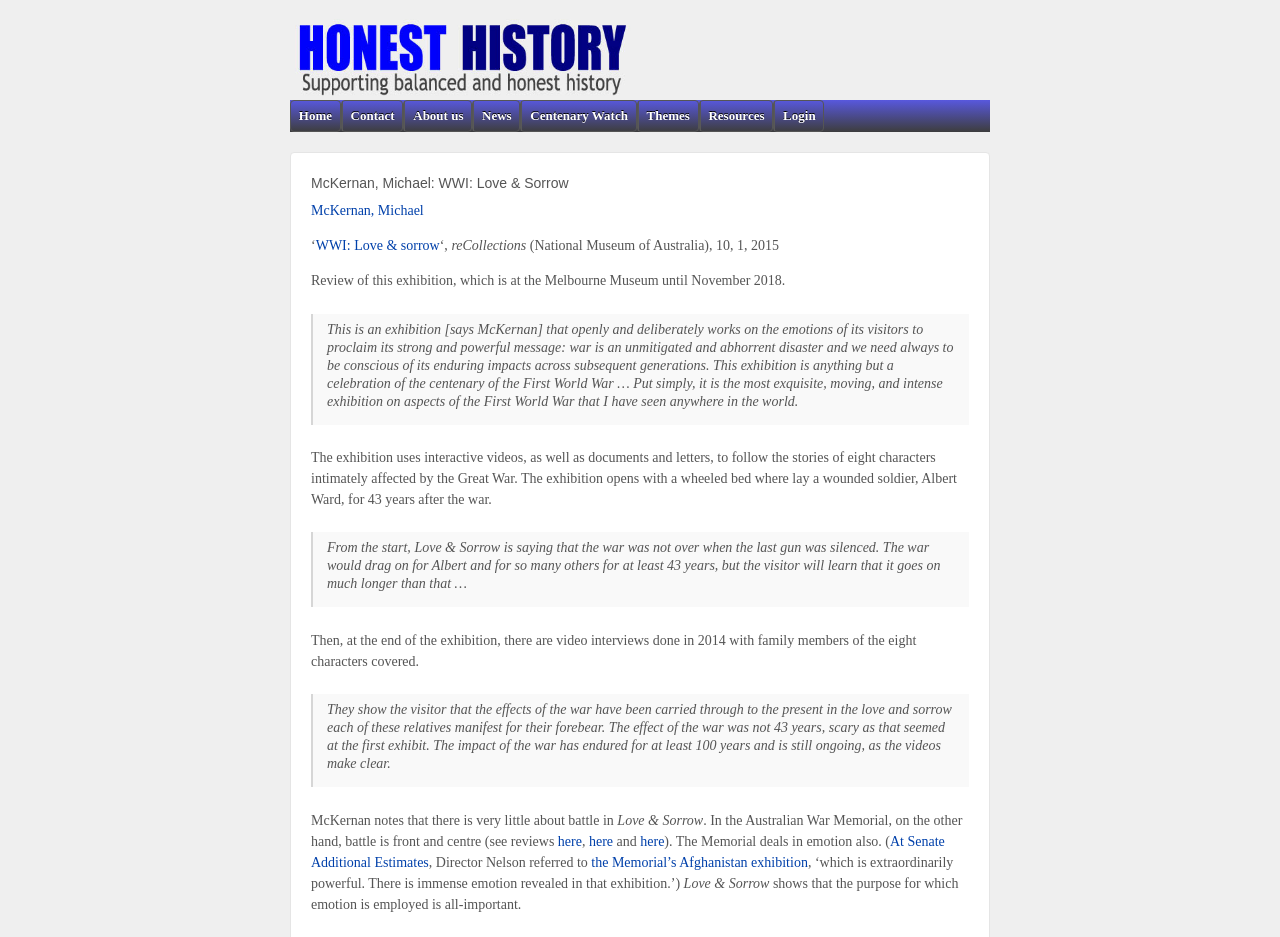Determine the bounding box coordinates of the region I should click to achieve the following instruction: "Click on the 'McKernan, Michael' link". Ensure the bounding box coordinates are four float numbers between 0 and 1, i.e., [left, top, right, bottom].

[0.243, 0.217, 0.331, 0.233]